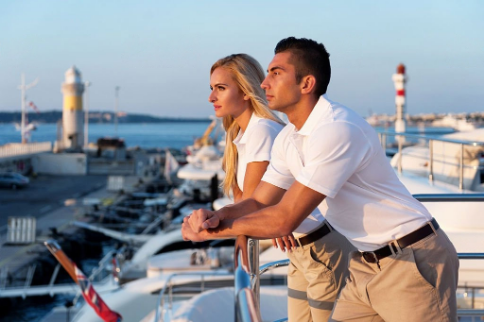What is the color of the woman's hair?
Please provide a full and detailed response to the question.

The caption specifically describes the woman as having 'long, flowing blonde hair', which suggests that her hair is a blonde color.